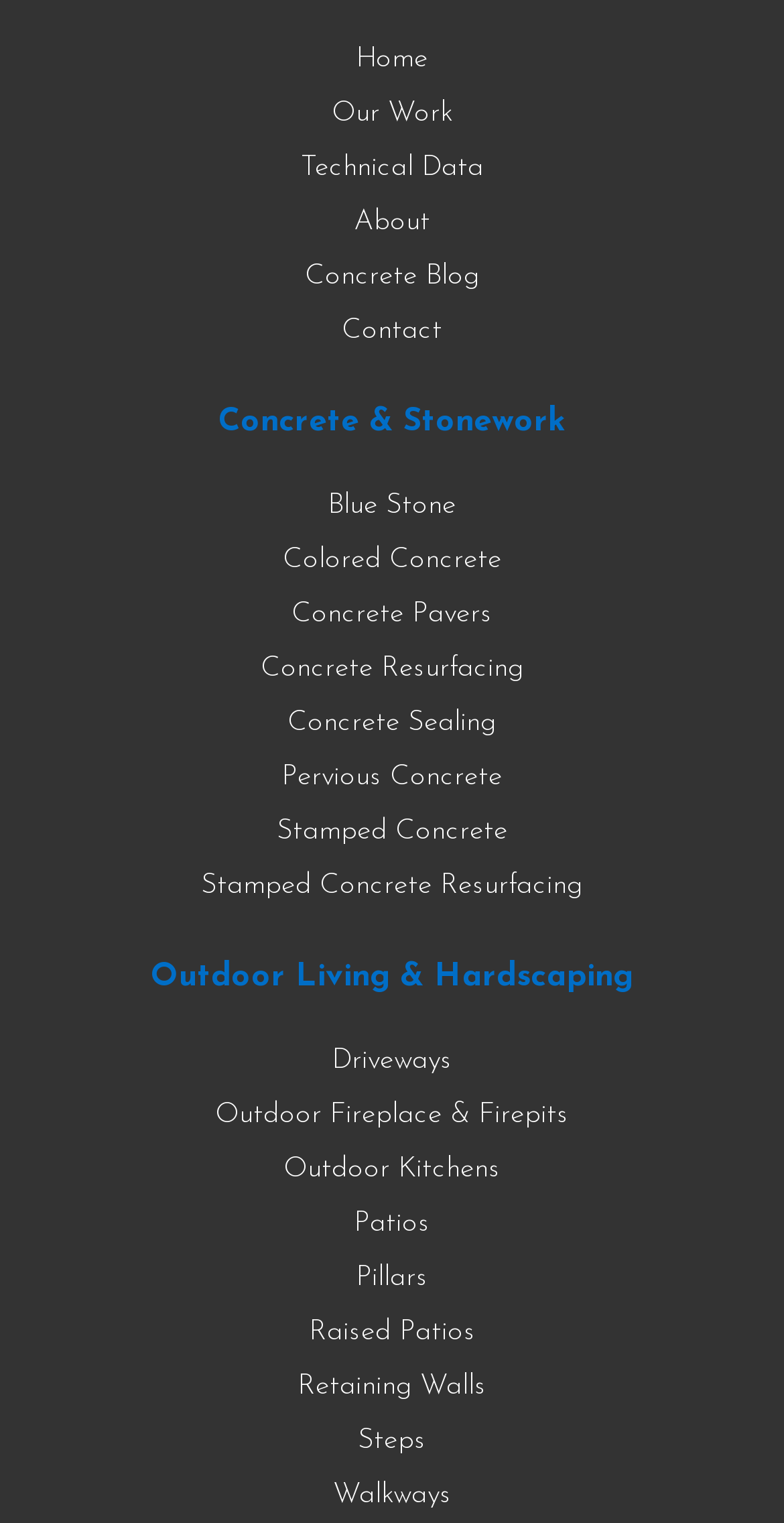How many links are there under 'Concrete & Stonework'?
Look at the screenshot and provide an in-depth answer.

I counted the number of links under the 'Concrete & Stonework' category and found 8 links, including 'Blue Stone', 'Colored Concrete', and so on.